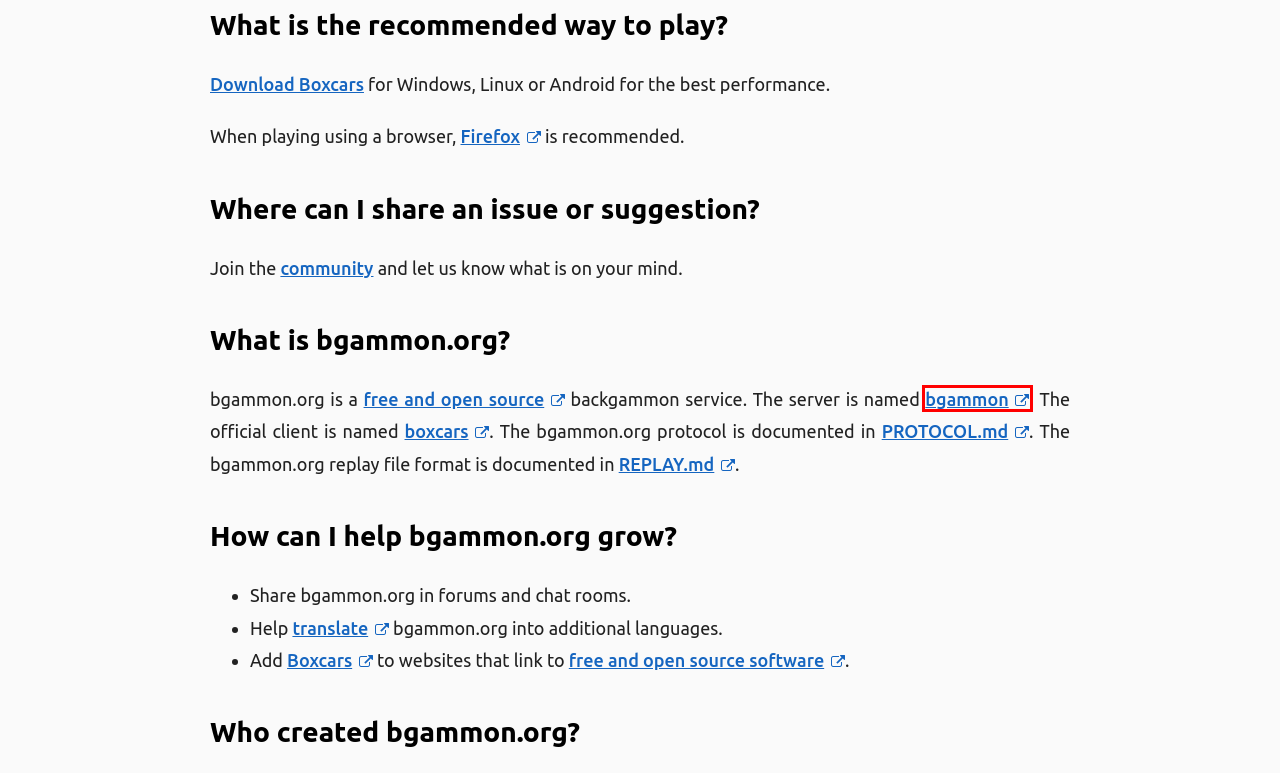A screenshot of a webpage is given with a red bounding box around a UI element. Choose the description that best matches the new webpage shown after clicking the element within the red bounding box. Here are the candidates:
A. tslocum/boxcars: Graphical client for bgammon.org - Rocket 9 Labs
B. rocketnine - itch.io
C. tslocum/bgammon: Backgammon server powering bgammon.org - Rocket 9 Labs
D. bgammon.org @ Hosted Weblate
E. bgammon/PROTOCOL.md at main - tslocum/bgammon - Rocket 9 Labs
F. bgammon/REPLAY.md at main - tslocum/bgammon - Rocket 9 Labs
G. Get Firefox for desktop — Mozilla (US)
H. tabula/DESIGN.md at main - tslocum/tabula - Rocket 9 Labs

C